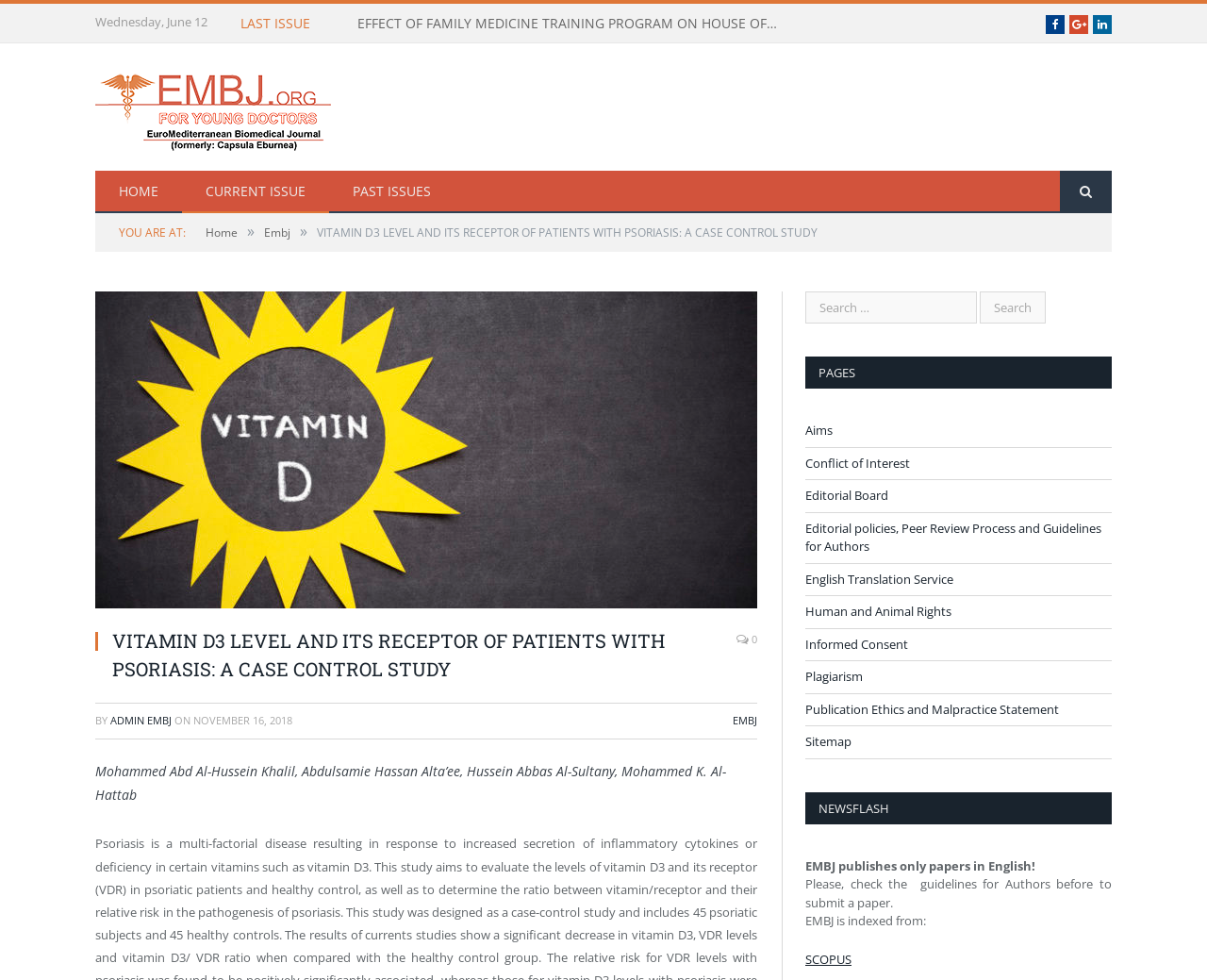Determine the coordinates of the bounding box that should be clicked to complete the instruction: "Visit the Facebook page". The coordinates should be represented by four float numbers between 0 and 1: [left, top, right, bottom].

[0.866, 0.015, 0.882, 0.035]